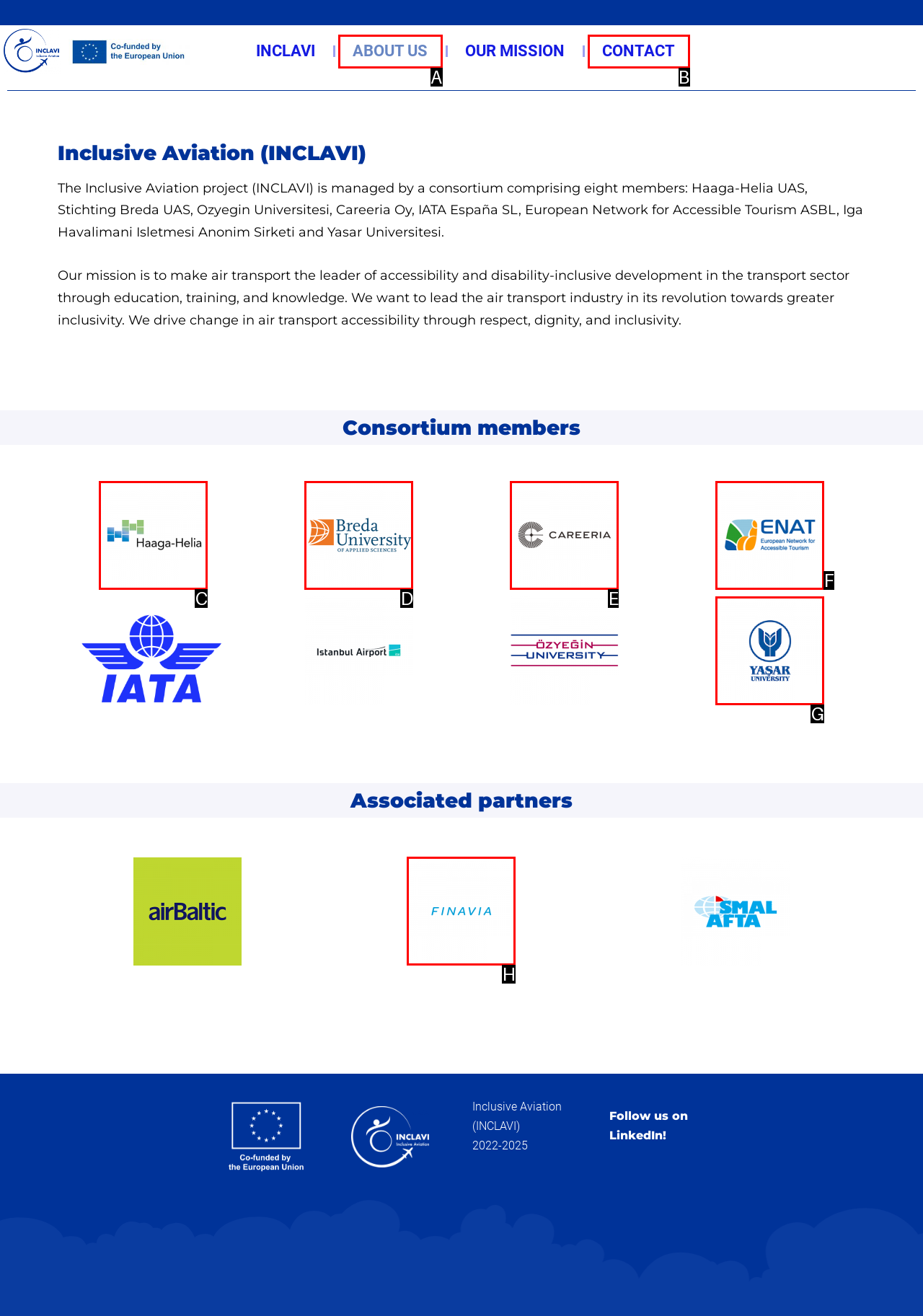Given the description: ABOUT US, identify the matching HTML element. Provide the letter of the correct option.

A